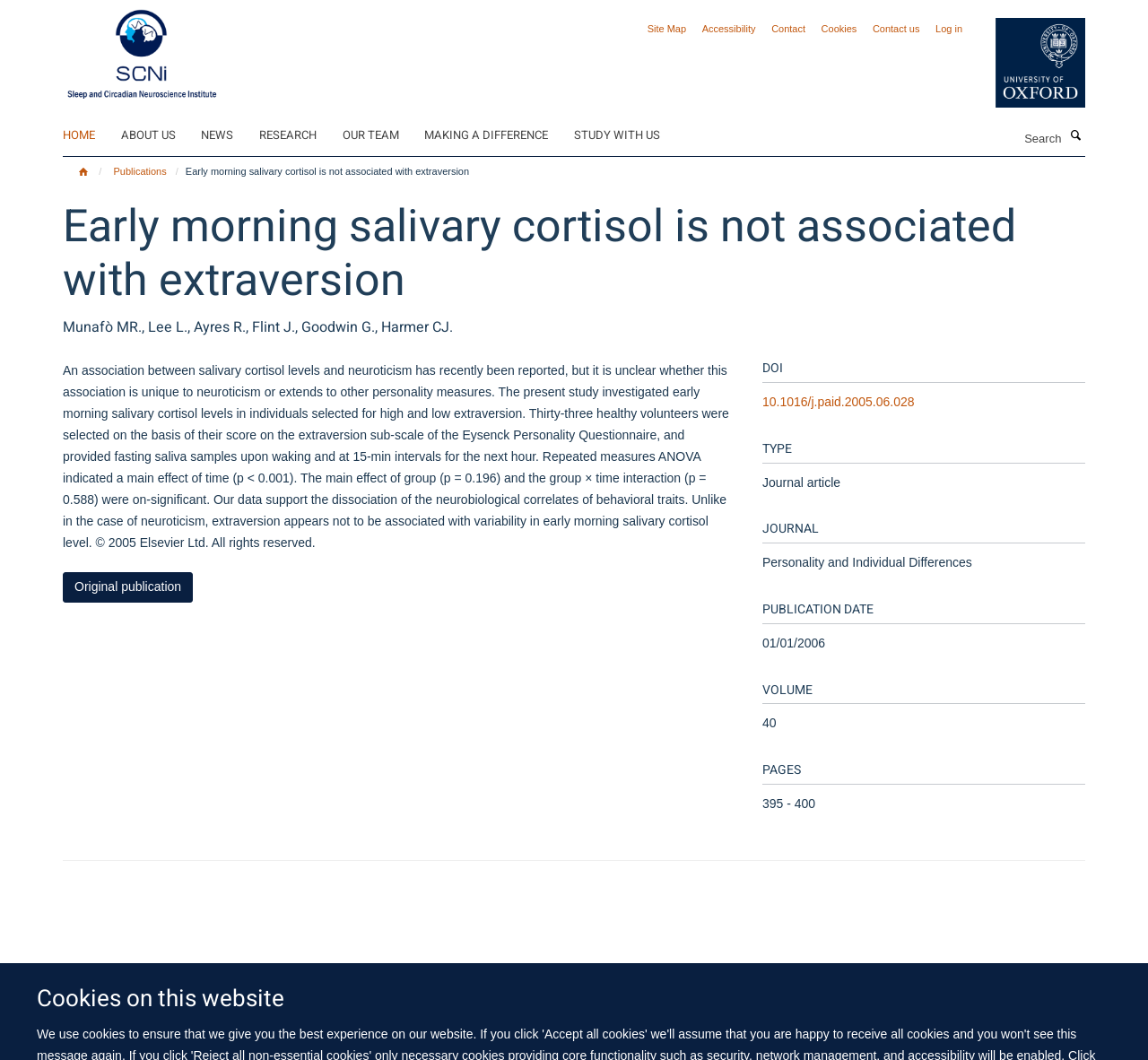Bounding box coordinates are specified in the format (top-left x, top-left y, bottom-right x, bottom-right y). All values are floating point numbers bounded between 0 and 1. Please provide the bounding box coordinate of the region this sentence describes: Making a difference

[0.37, 0.115, 0.497, 0.14]